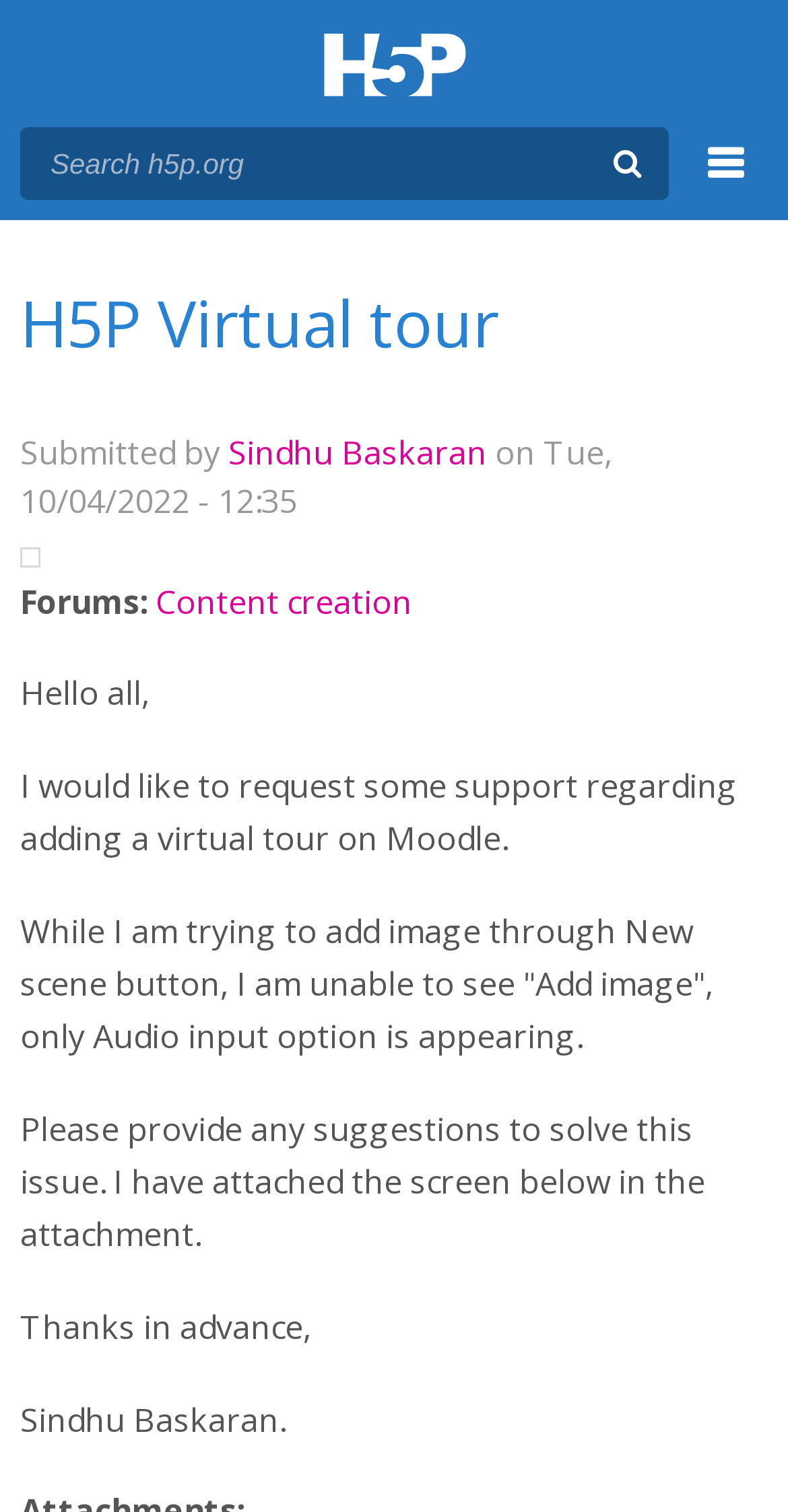What is the topic of the forum post?
Craft a detailed and extensive response to the question.

I found the answer by looking at the link 'Content creation' which is under the 'Forums:' text.